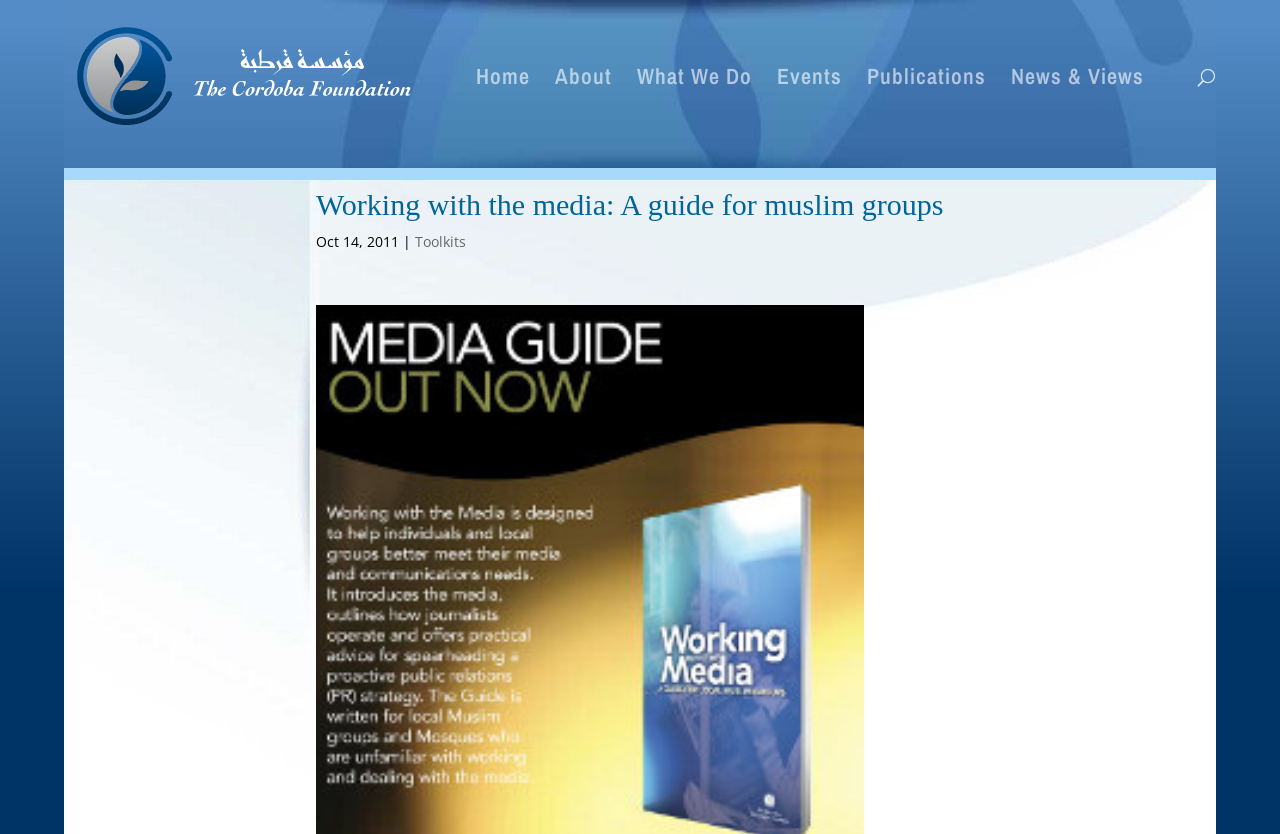Determine the primary headline of the webpage.

Working with the media: A guide for muslim groups